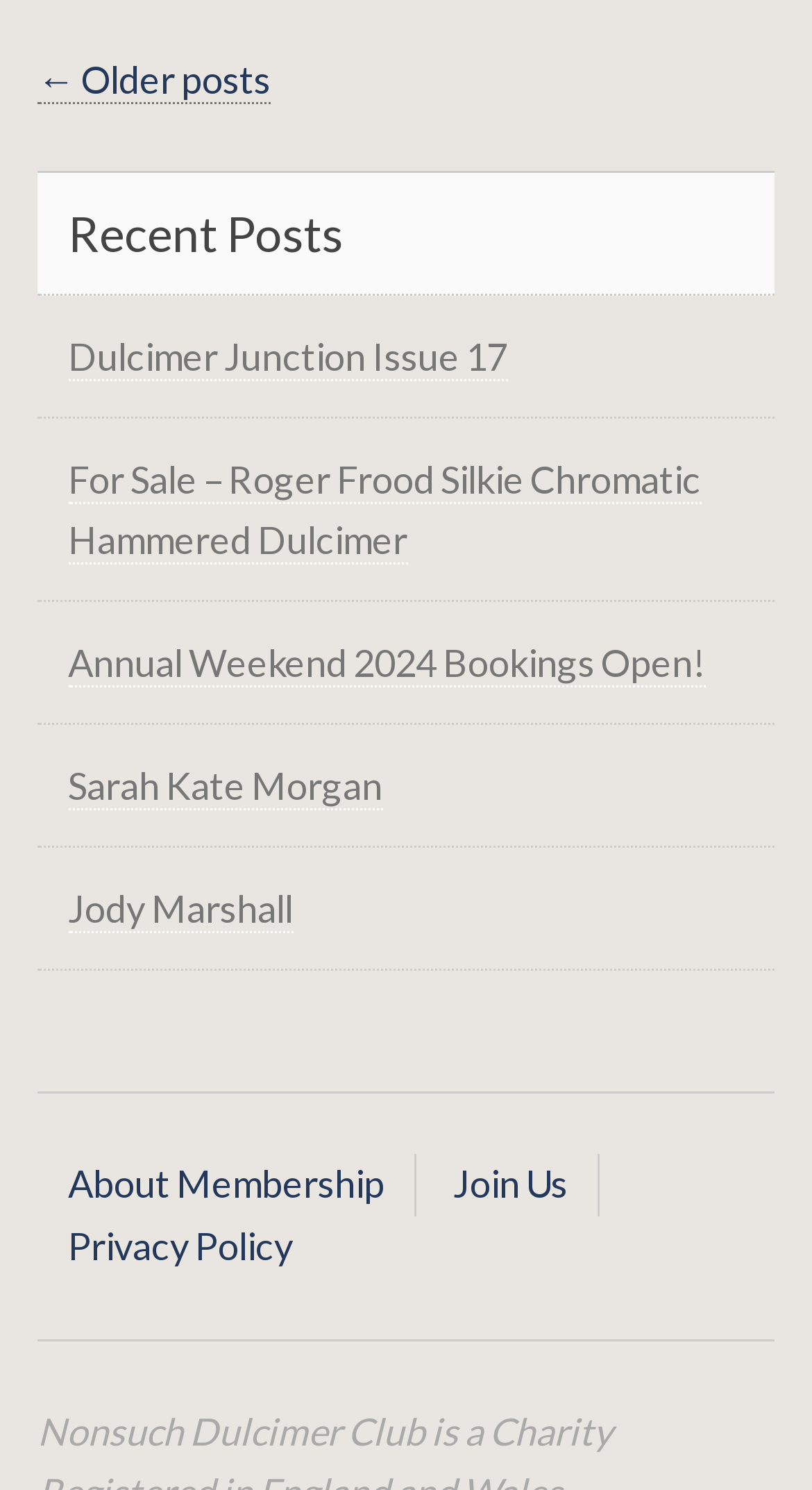Using the details from the image, please elaborate on the following question: What is the purpose of the '← Older posts' link?

The '← Older posts' link is located at the top of the page, indicating that it is a navigation element. Its position and text suggest that it allows users to navigate to older posts, likely in a blog or news section.